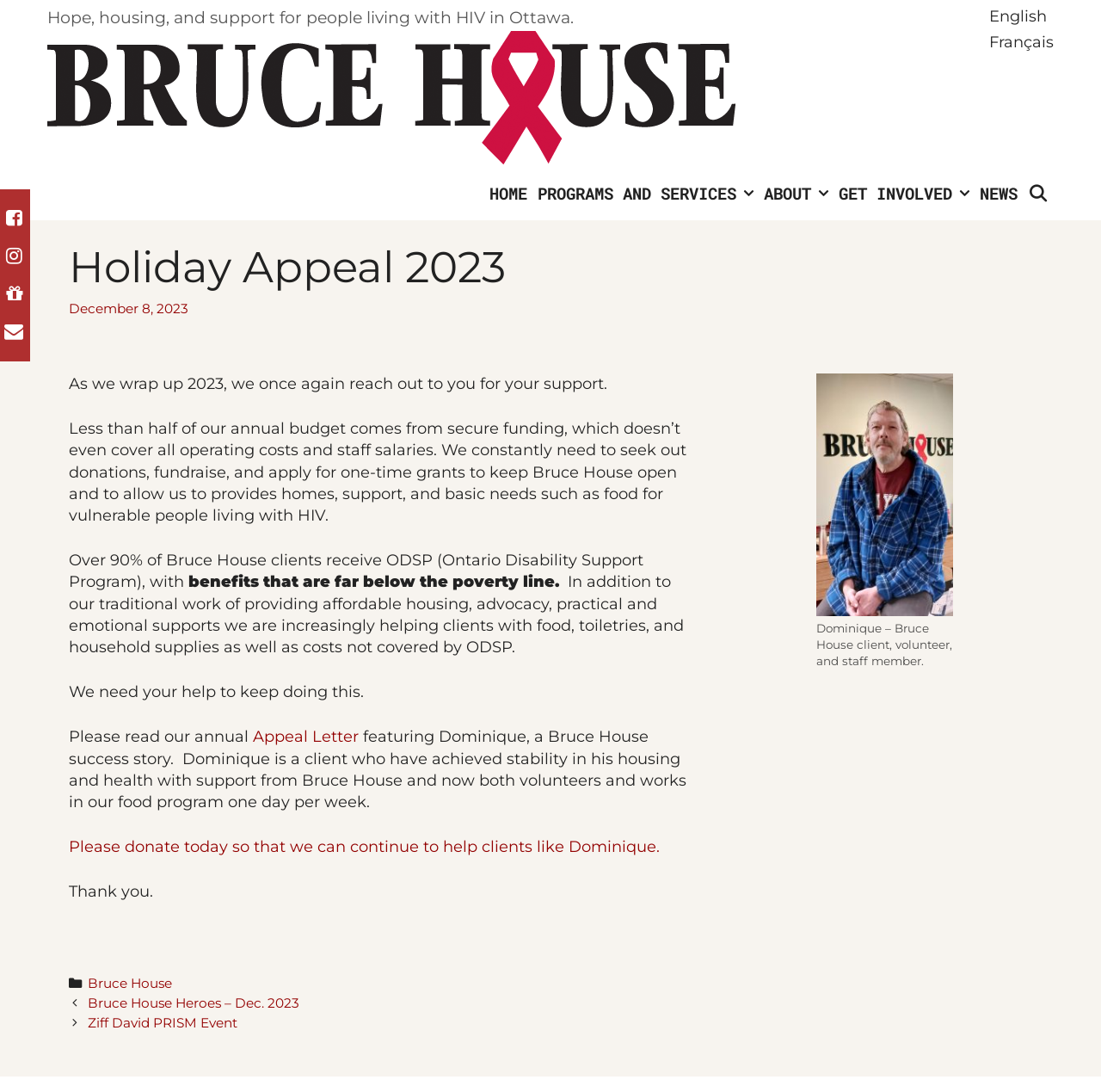Articulate a complete and detailed caption of the webpage elements.

This webpage is about the Holiday Appeal 2023 for Bruce House, an organization that provides support for people living with HIV in Ottawa. At the top of the page, there are two language options, English and Français, located on the right side. Below this, there is a brief description of Bruce House's mission, followed by a link to the organization's homepage and an image of the Bruce House logo.

The main content of the page is divided into sections. The first section has a heading "Holiday Appeal 2023" and a date "December 8, 2023". Below this, there is a paragraph of text explaining the organization's need for donations to support their work. The text describes how less than half of their annual budget comes from secure funding, and they rely on donations and grants to provide essential services to their clients.

The next section of text explains the challenges faced by Bruce House clients, including living on benefits that are below the poverty line. The organization is not only providing affordable housing but also helping clients with basic needs such as food, toiletries, and household supplies.

There is a call to action, asking readers to donate to support the organization's work. A link to the annual Appeal Letter is provided, which features a success story of a client named Dominique. Below this, there is a figure with a caption describing Dominique as a Bruce House client, volunteer, and staff member.

At the bottom of the page, there is a footer section with links to categories, a link to the Bruce House homepage, and post navigation links to previous and next articles.

On the left side of the page, there are social media links, represented by icons. The top navigation menu has links to different sections of the website, including HOME, PROGRAMS AND SERVICES, ABOUT, GET INVOLVED, and NEWS. There is also a search function located at the top right corner of the page.